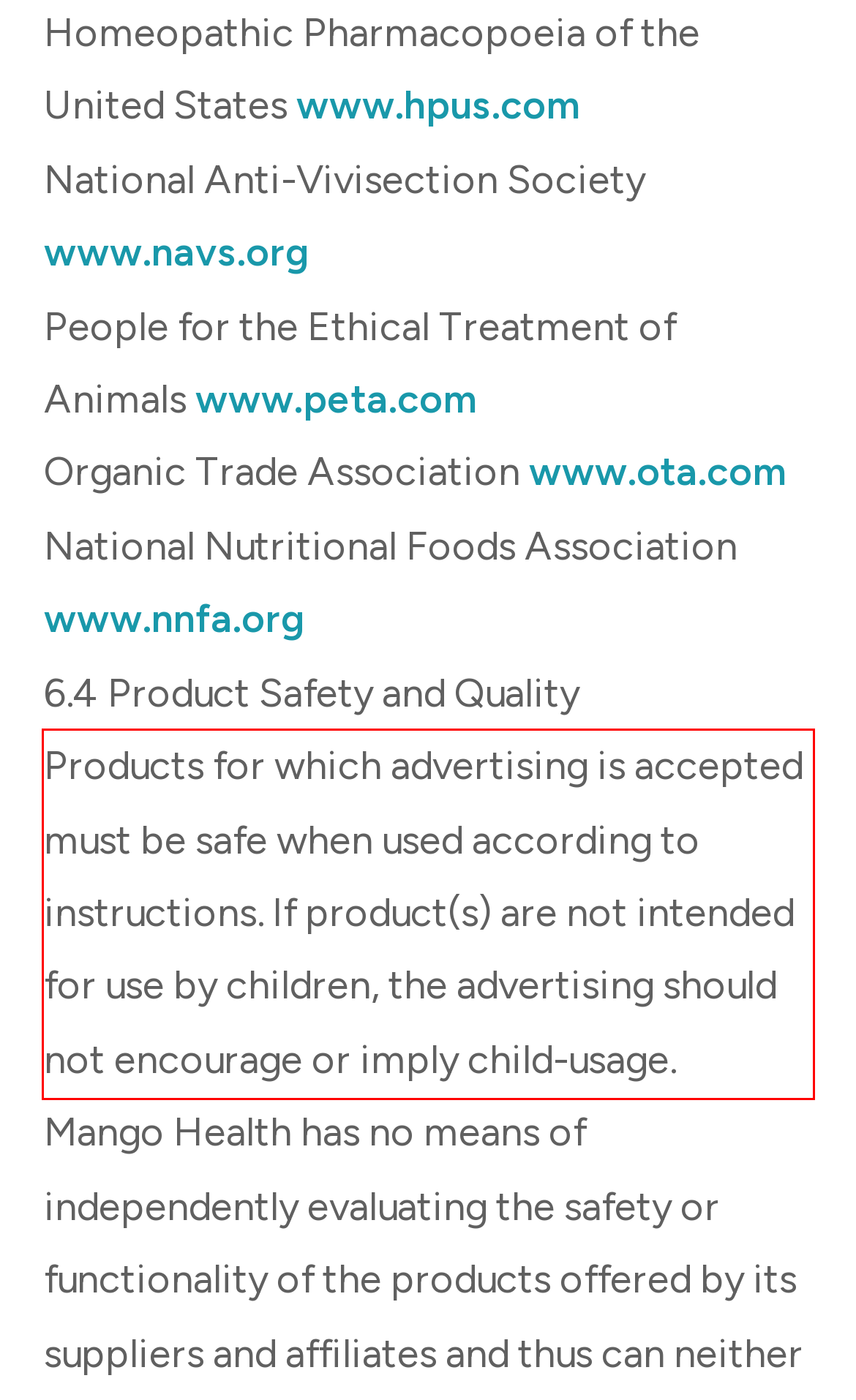You are presented with a screenshot containing a red rectangle. Extract the text found inside this red bounding box.

Products for which advertising is accepted must be safe when used according to instructions. If product(s) are not intended for use by children, the advertising should not encourage or imply child-usage.